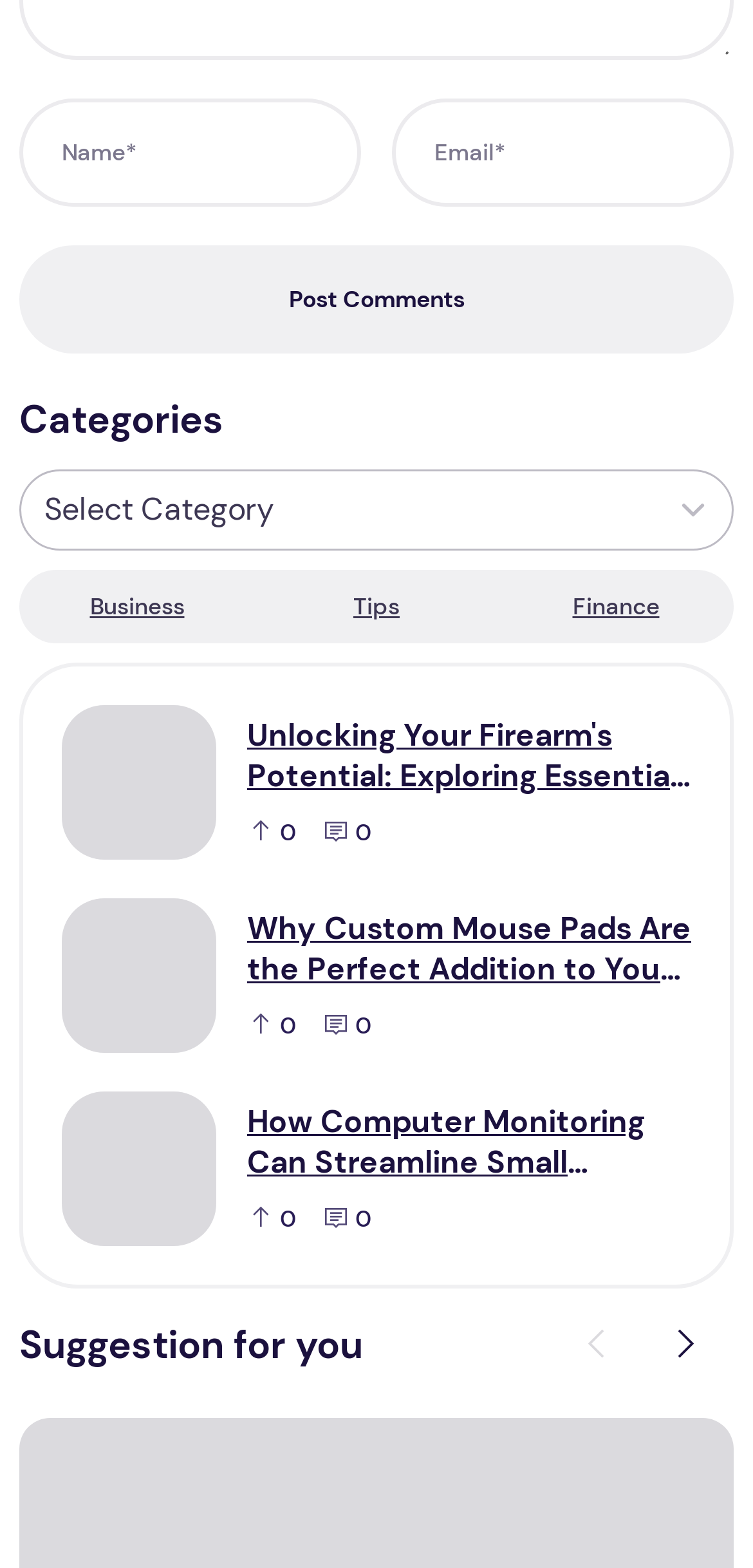What is the purpose of the 'Post Comments' button?
Respond with a short answer, either a single word or a phrase, based on the image.

To post comments